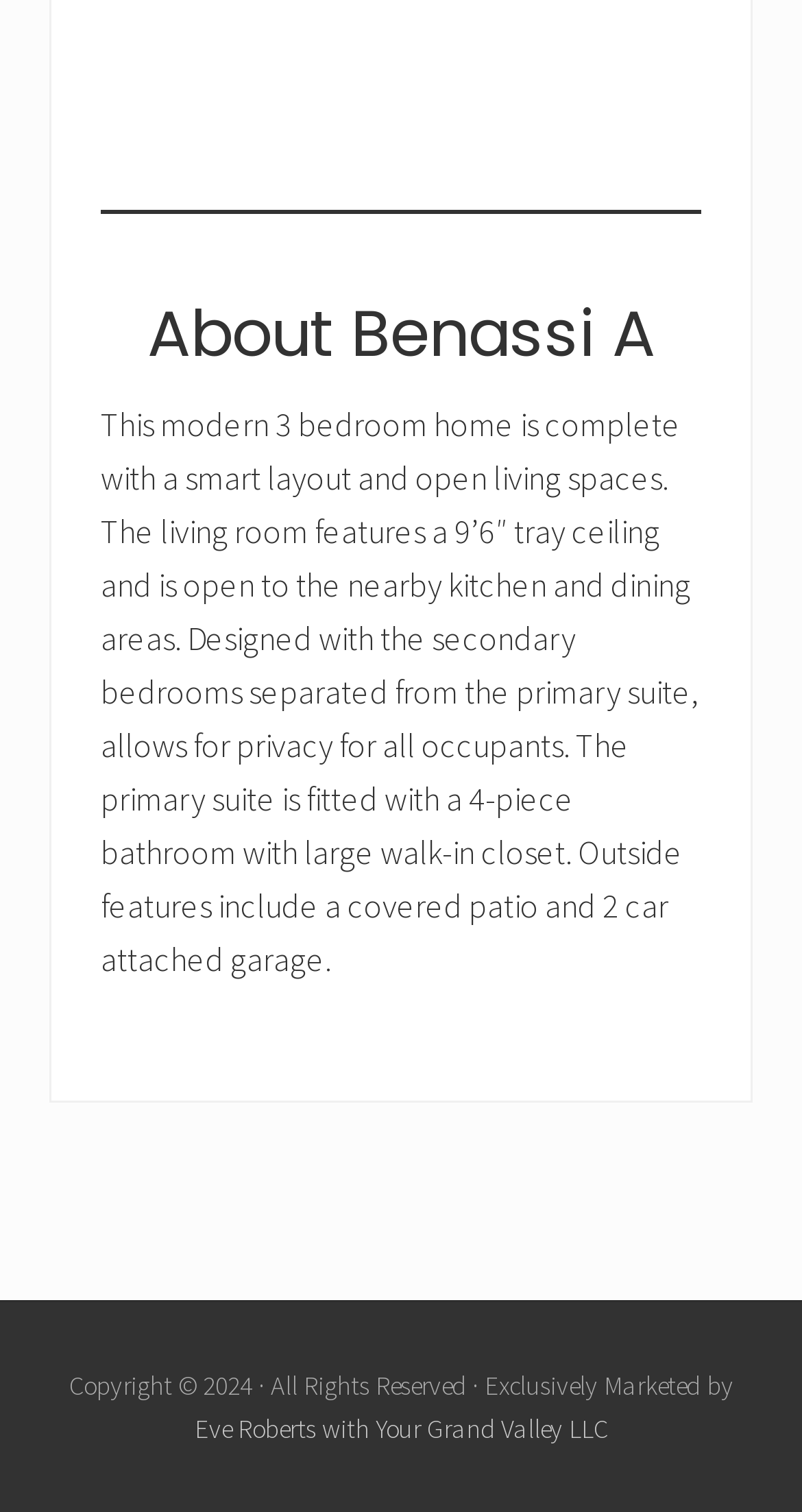Reply to the question below using a single word or brief phrase:
What is the size of the tray ceiling in the living room?

9'6"